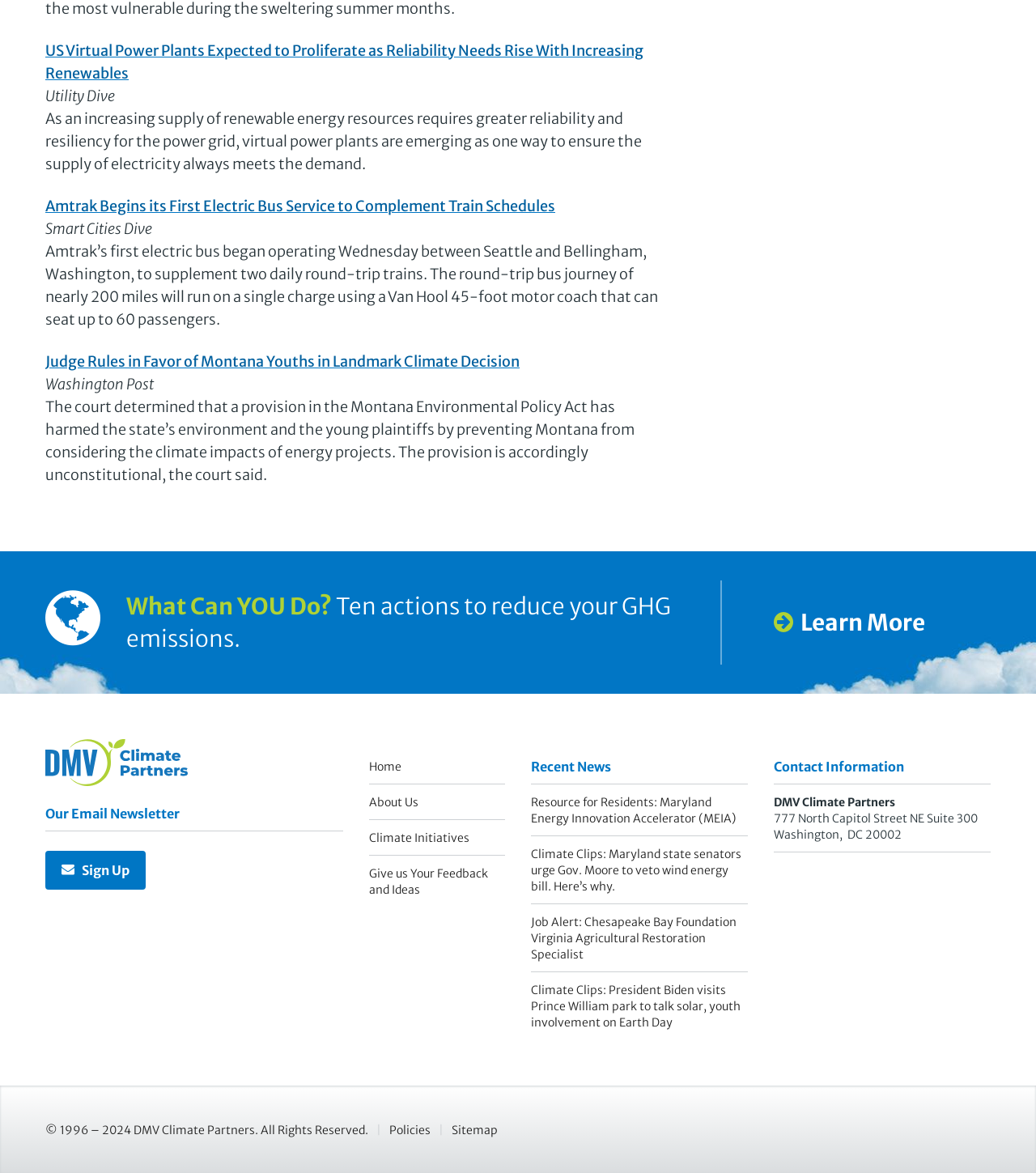Answer succinctly with a single word or phrase:
What is the name of the organization?

DMV Climate Partners